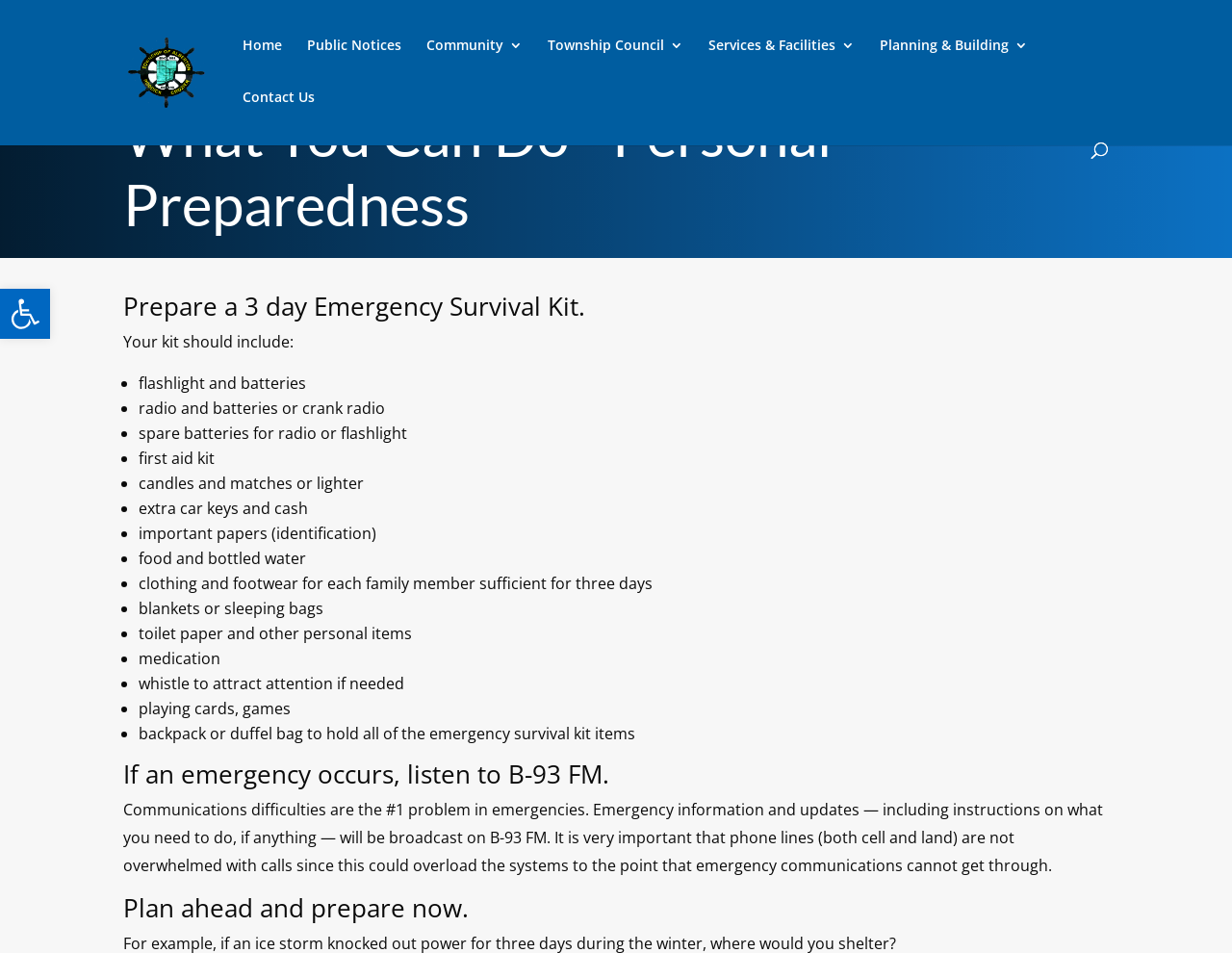Identify the bounding box coordinates of the part that should be clicked to carry out this instruction: "Open accessibility tools".

[0.0, 0.303, 0.041, 0.356]